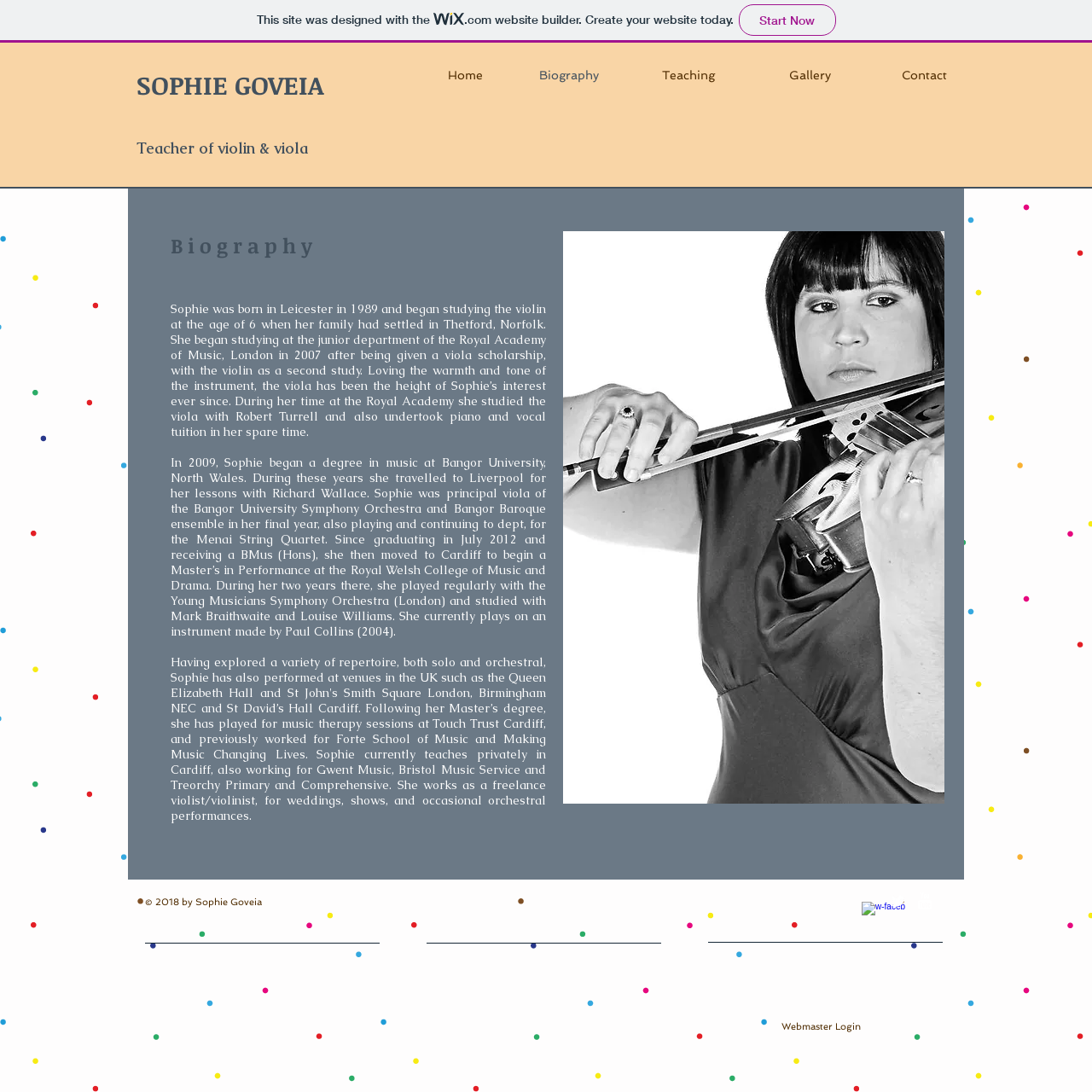Please provide the bounding box coordinates for the element that needs to be clicked to perform the instruction: "Login as the webmaster". The coordinates must consist of four float numbers between 0 and 1, formatted as [left, top, right, bottom].

[0.703, 0.932, 0.801, 0.948]